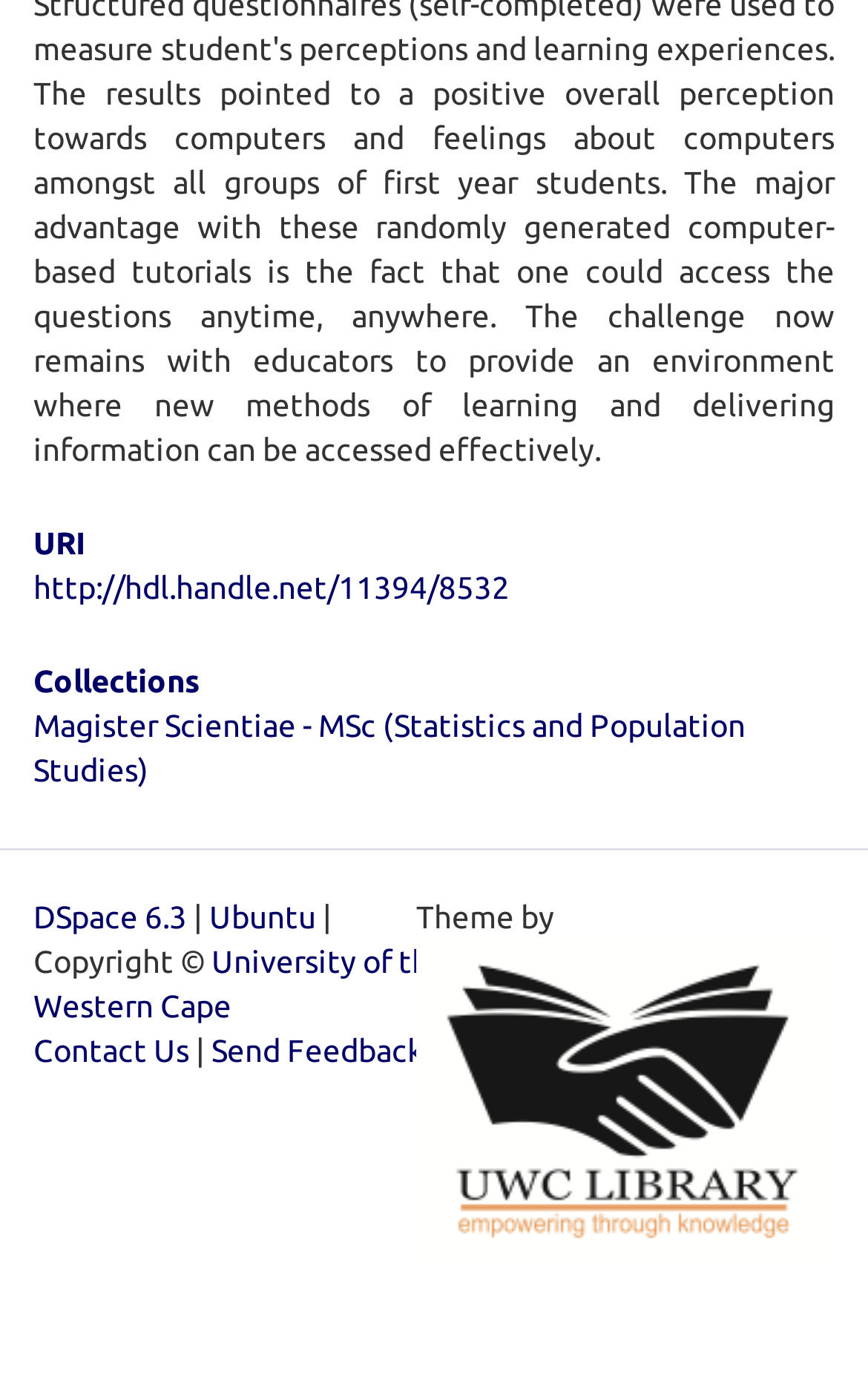Please examine the image and answer the question with a detailed explanation:
What is the name of the university?

The university name can be found in the footer section of the webpage, where it is mentioned as 'University of the Western Cape' in a link element.